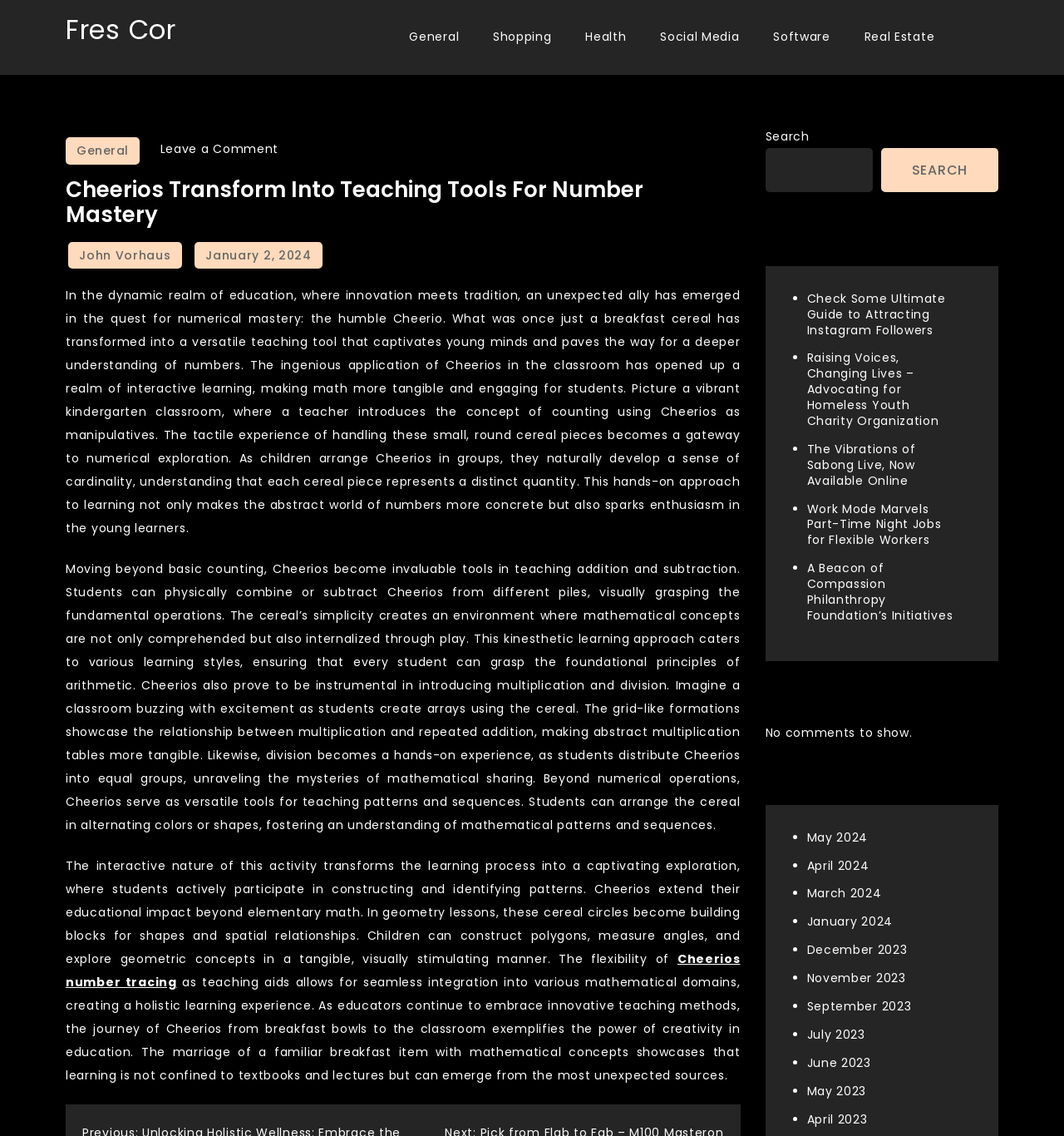Please mark the bounding box coordinates of the area that should be clicked to carry out the instruction: "Read the 'Cheerios Transform Into Teaching Tools For Number Mastery' article".

[0.062, 0.156, 0.696, 0.2]